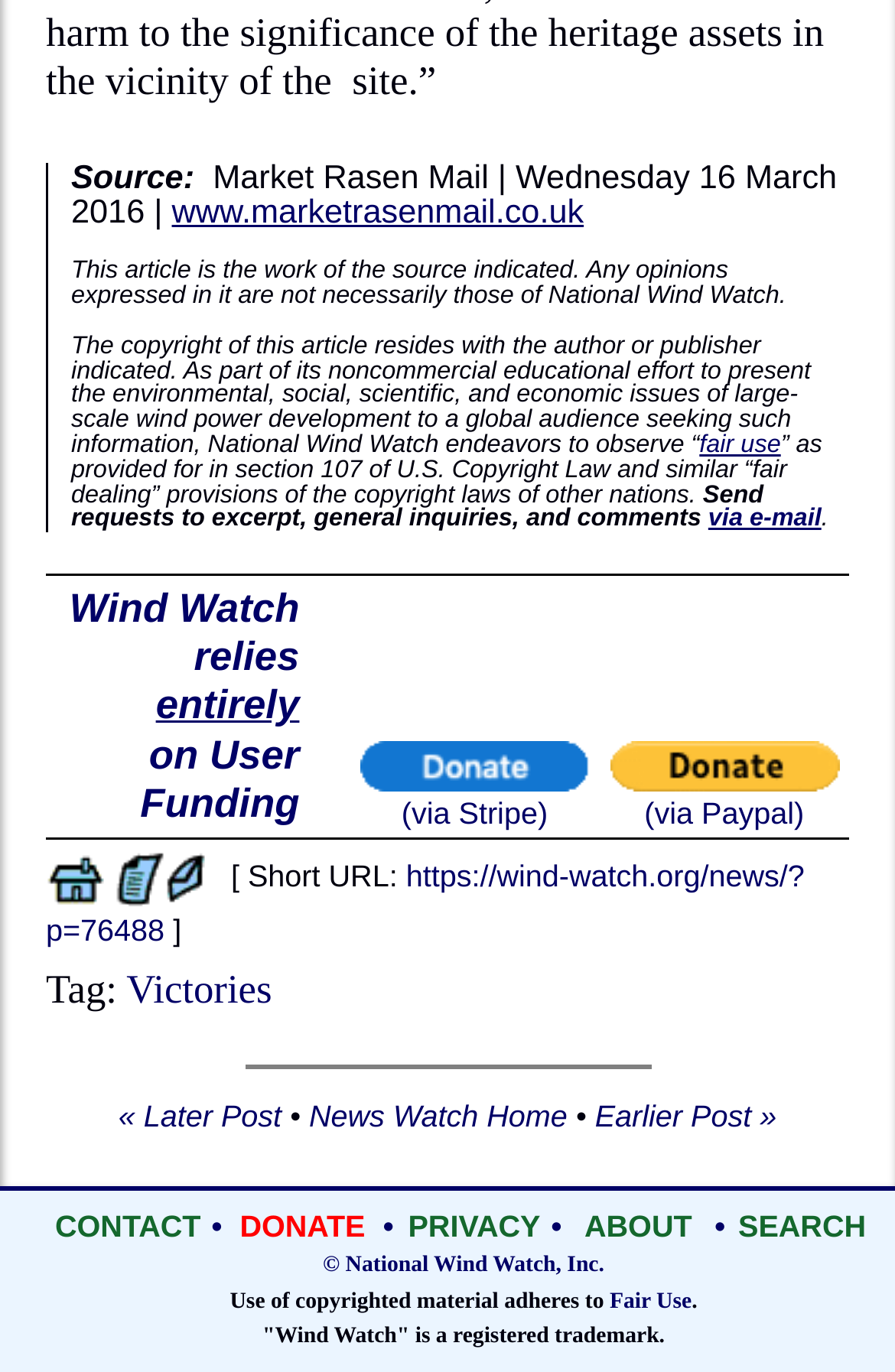Please specify the bounding box coordinates of the area that should be clicked to accomplish the following instruction: "Check the earlier post". The coordinates should consist of four float numbers between 0 and 1, i.e., [left, top, right, bottom].

[0.665, 0.801, 0.868, 0.826]